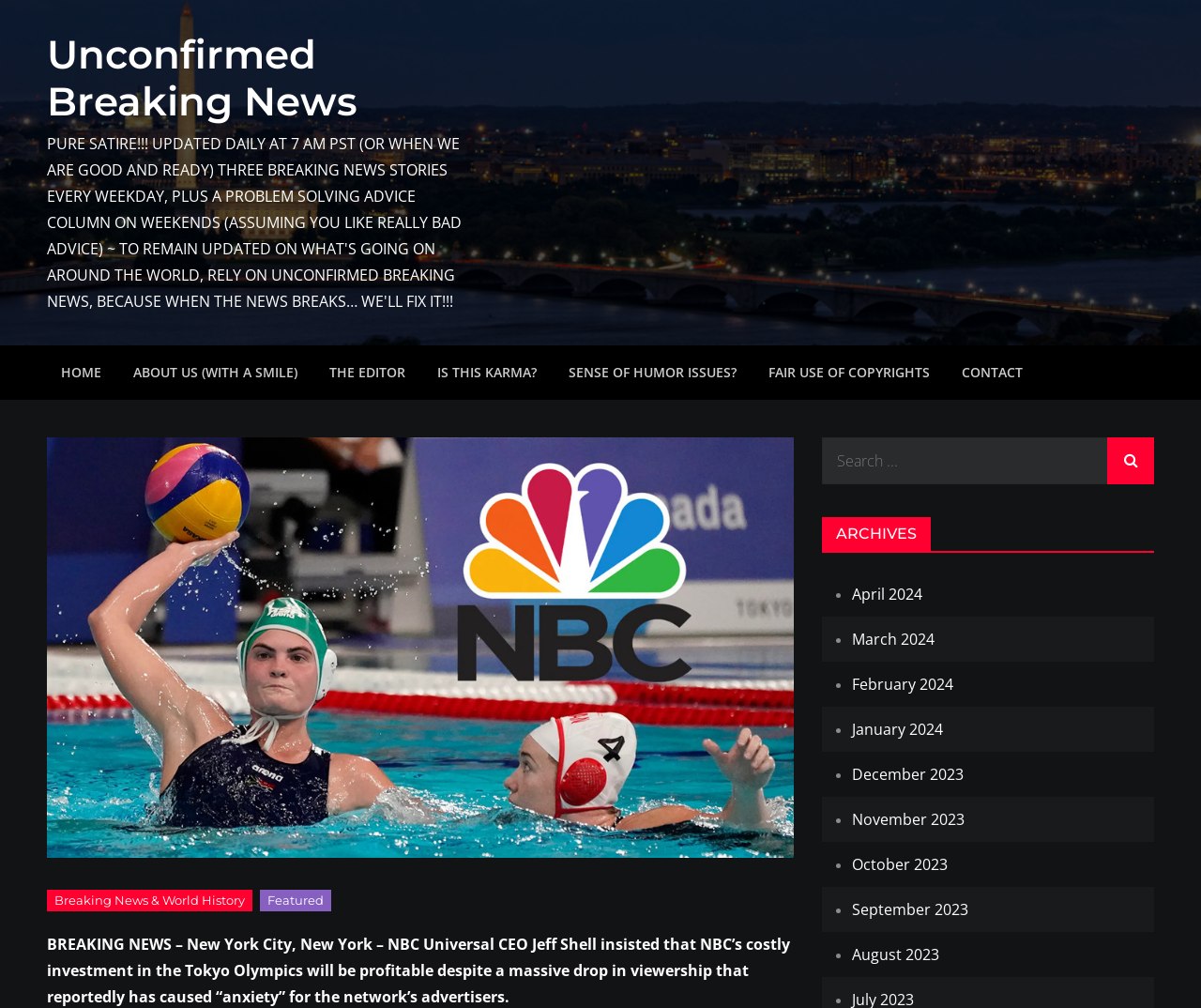Provide the bounding box coordinates of the HTML element described as: "Sense of humor issues?". The bounding box coordinates should be four float numbers between 0 and 1, i.e., [left, top, right, bottom].

[0.462, 0.342, 0.625, 0.396]